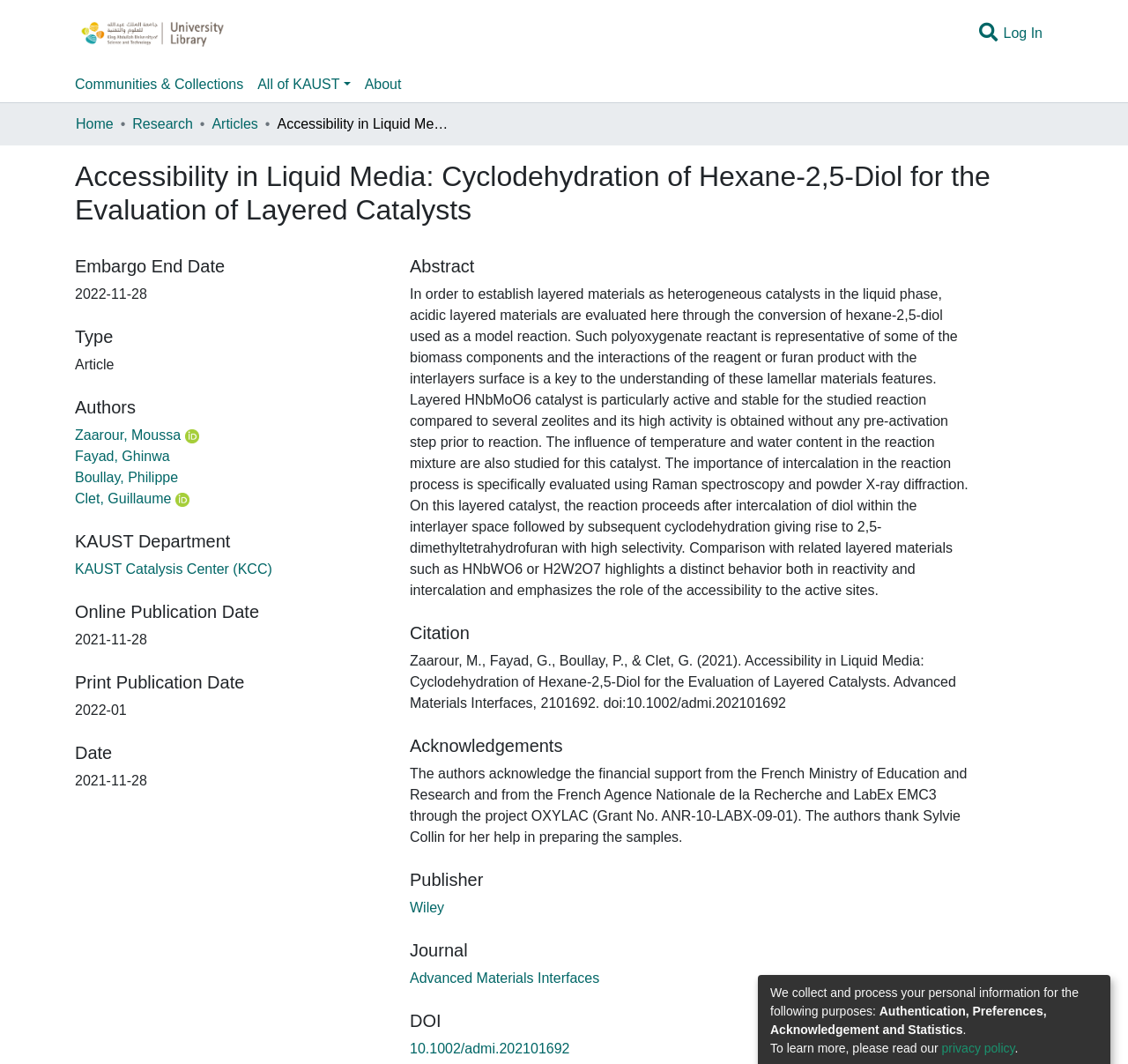Identify the bounding box coordinates for the region of the element that should be clicked to carry out the instruction: "Click the 'CONTACT US' link". The bounding box coordinates should be four float numbers between 0 and 1, i.e., [left, top, right, bottom].

None